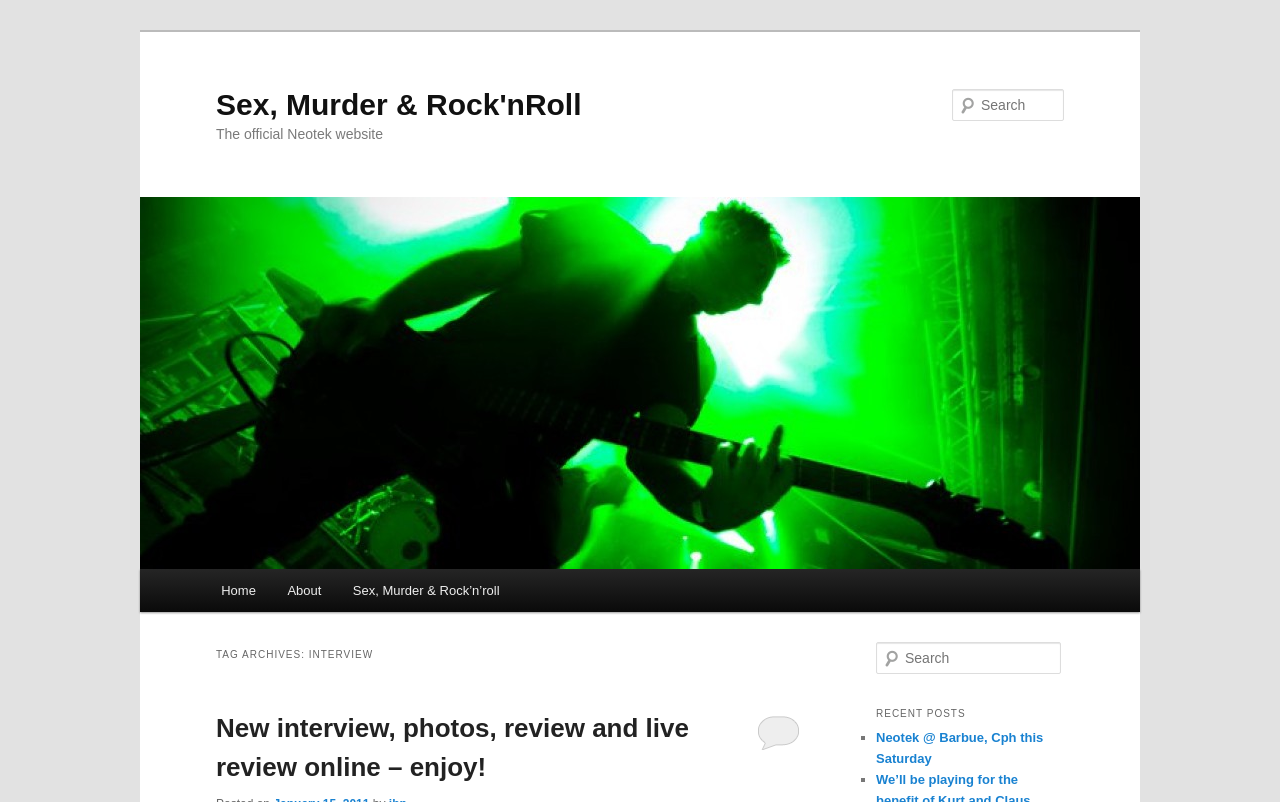Provide your answer to the question using just one word or phrase: What is the category of the recent post 'Neotek @ Barbue, Cph this Saturday'?

TAG ARCHIVES: INTERVIEW